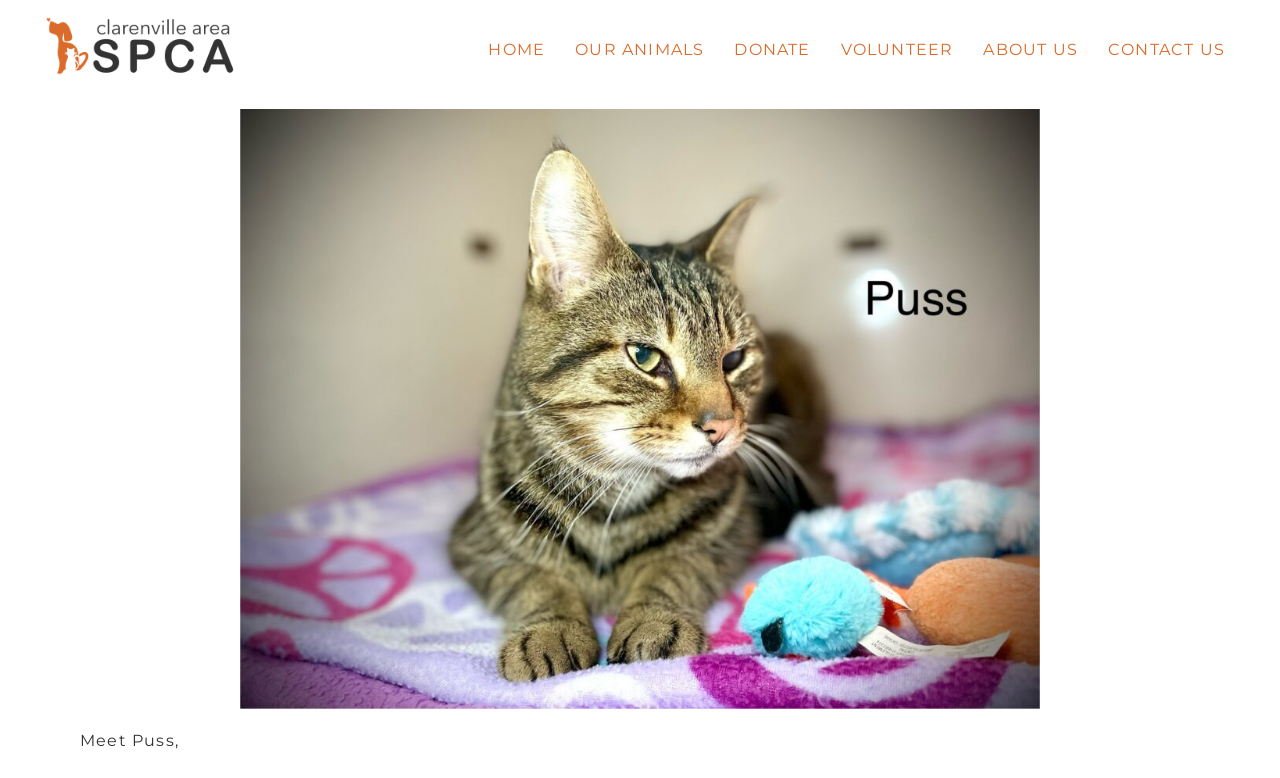How many images are there on the webpage?
Offer a detailed and exhaustive answer to the question.

I found one image on the webpage, which is associated with the link 'Clarenville Area SPCA'.